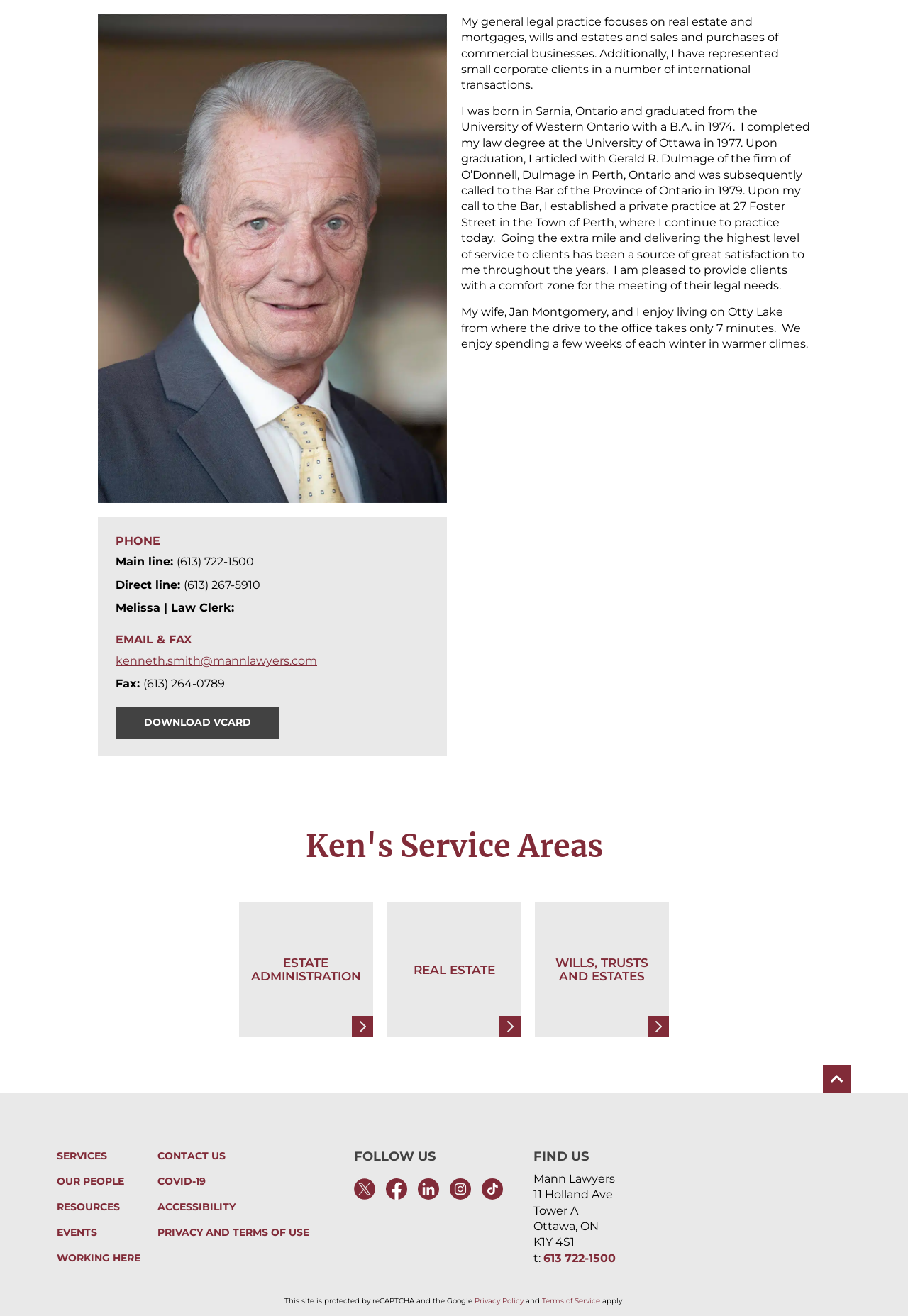Provide the bounding box coordinates for the UI element described in this sentence: "Privacy and Terms of Use". The coordinates should be four float values between 0 and 1, i.e., [left, top, right, bottom].

[0.173, 0.932, 0.34, 0.941]